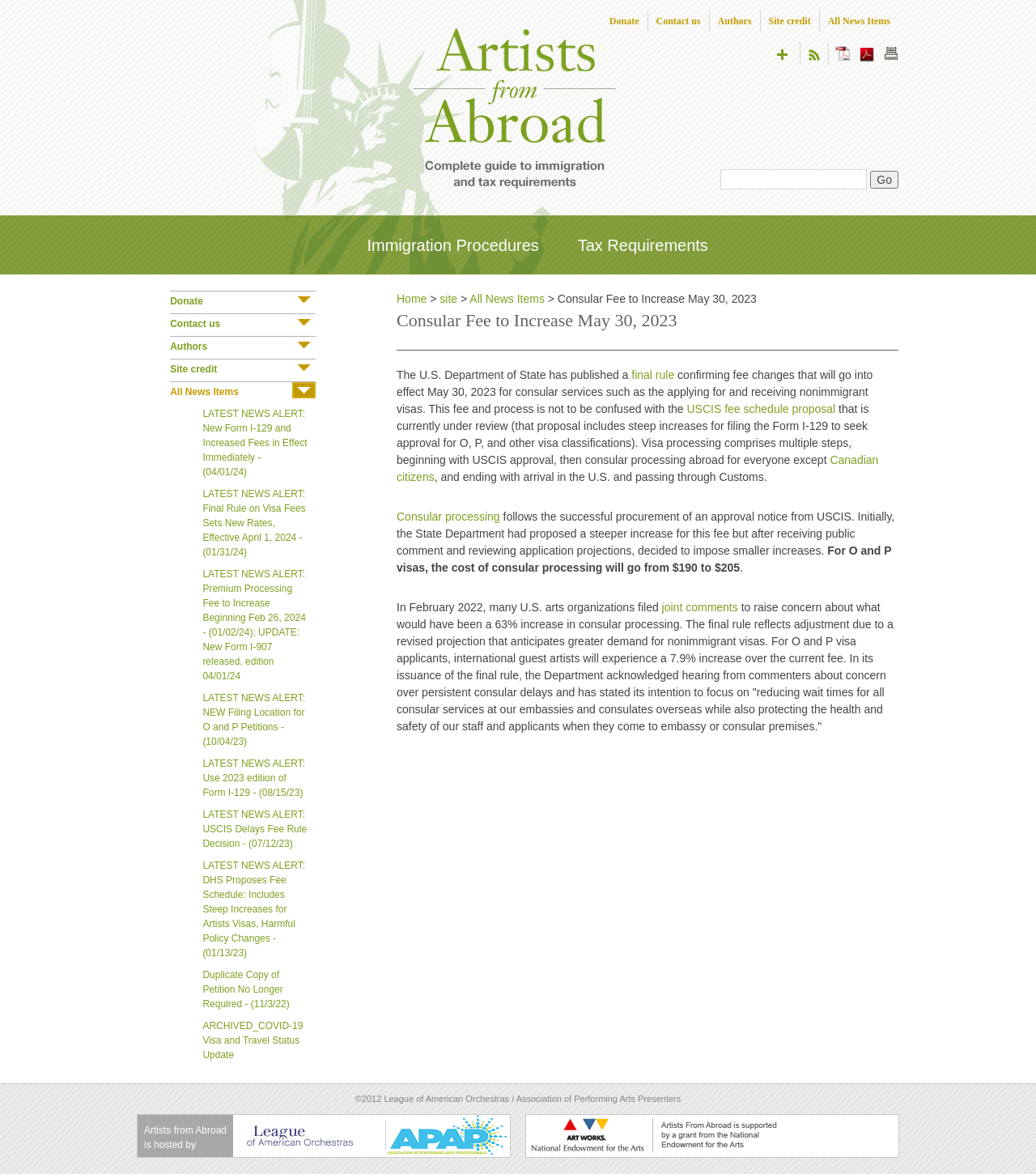Based on the visual content of the image, answer the question thoroughly: What is the purpose of the USCIS approval?

The answer can be inferred from the sentence 'This fee and process is not to be confused with the USCIS fee schedule proposal that is currently under review (that proposal includes steep increases for filing the Form I-129 to seek approval for O, P, and other visa classifications).' which suggests that the USCIS approval is for seeking approval for O, P, and other visa classifications.